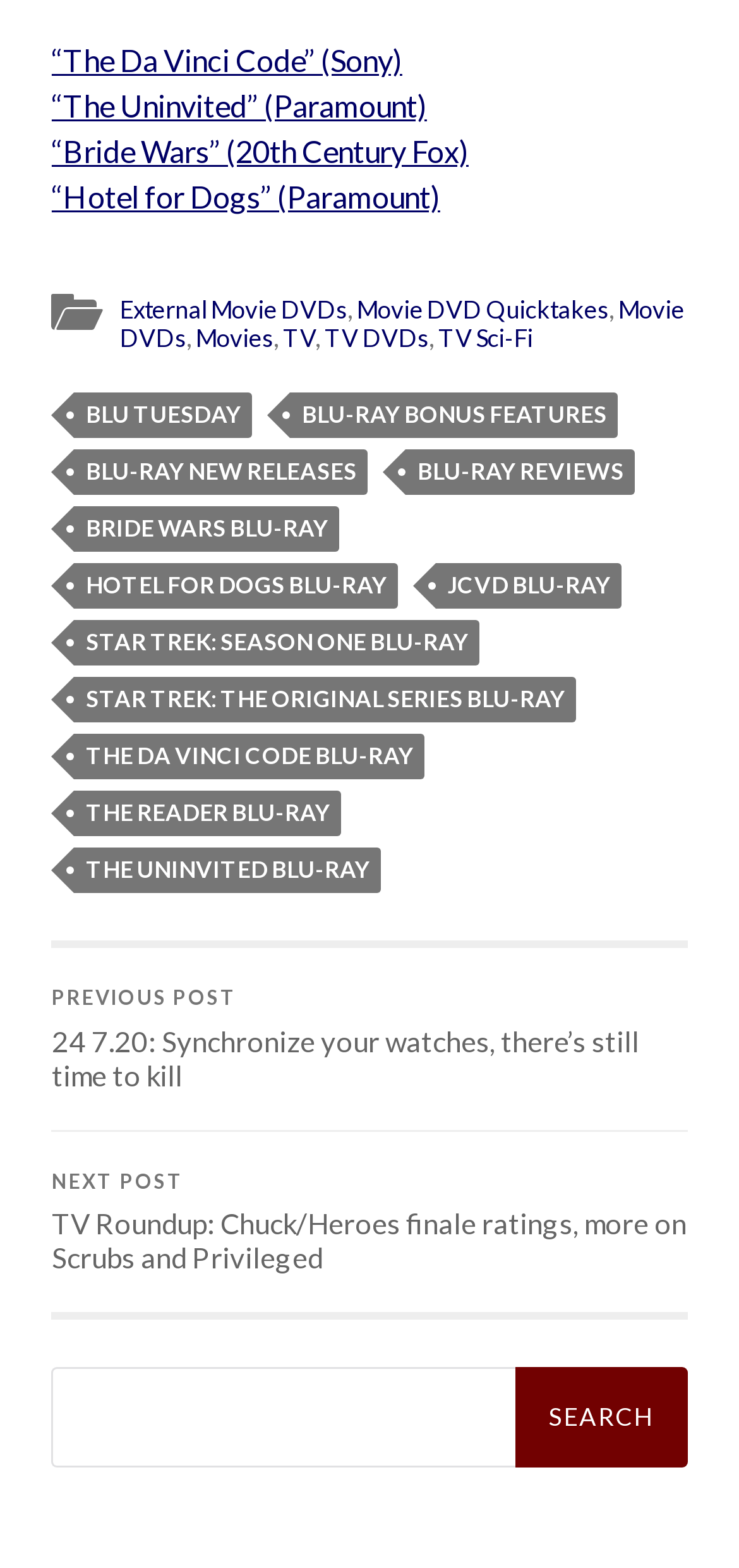Identify the bounding box coordinates for the UI element described as follows: Movies. Use the format (top-left x, top-left y, bottom-right x, bottom-right y) and ensure all values are floating point numbers between 0 and 1.

[0.265, 0.205, 0.37, 0.225]